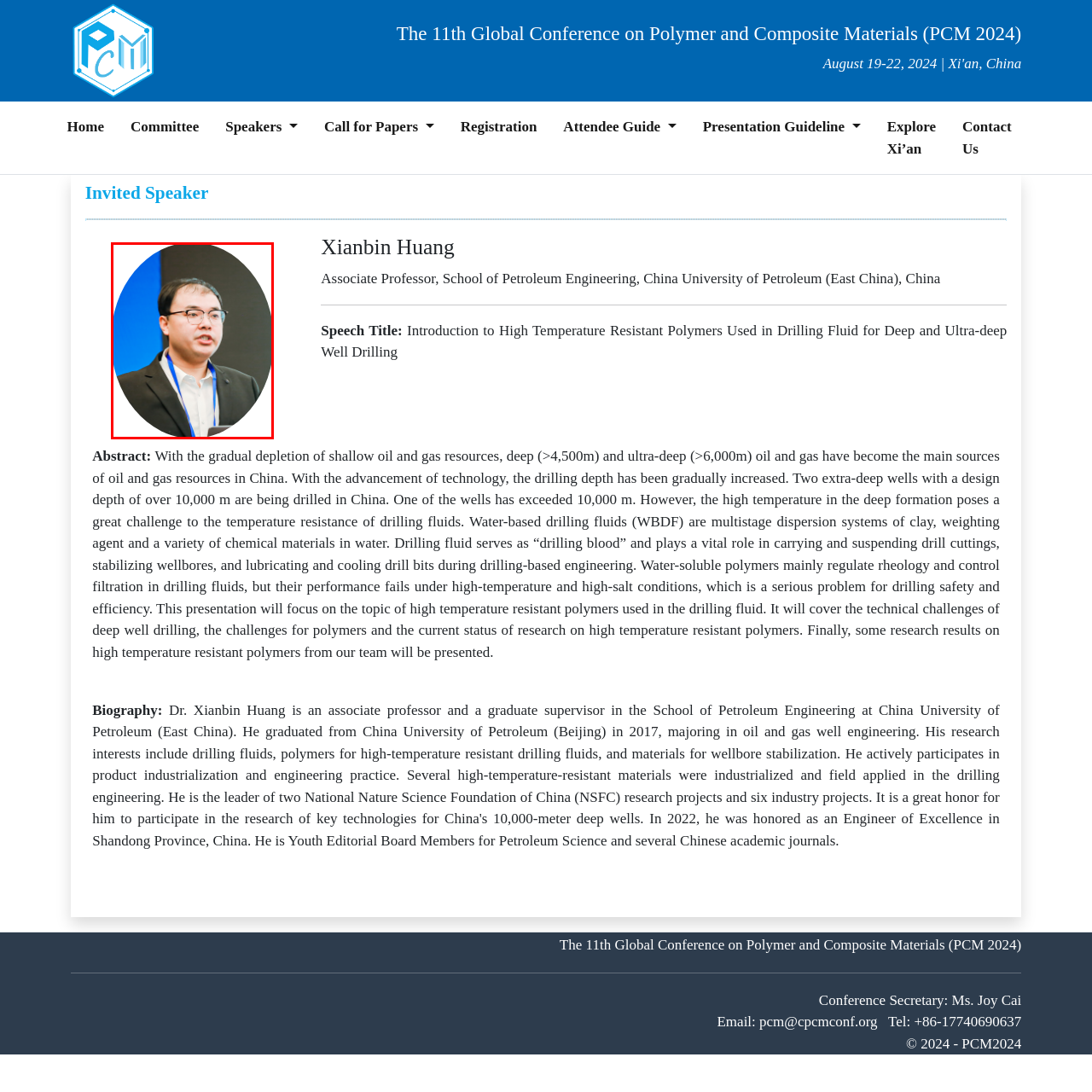Describe thoroughly what is shown in the red-bordered area of the image.

The image features Xianbin Huang, an Associate Professor from the School of Petroleum Engineering at the China University of Petroleum (East China), actively engaged in a presentation. He is depicted speaking with a focused expression, wearing formal attire complemented by a blue lanyard, indicating his participation in a professional conference. This moment captures his role as an invited speaker at the 11th Global Conference on Polymer and Composite Materials (PCM 2024), where he is poised to discuss his research in the field. Specifically, he is set to present on "Introduction to High Temperature Resistant Polymers Used in Drilling Fluid for Deep and Ultra-deep Well Drilling," a topic addressing significant challenges in oil and gas exploration. The background displays a blend of blue and dark hues, setting a professional tone for the event.